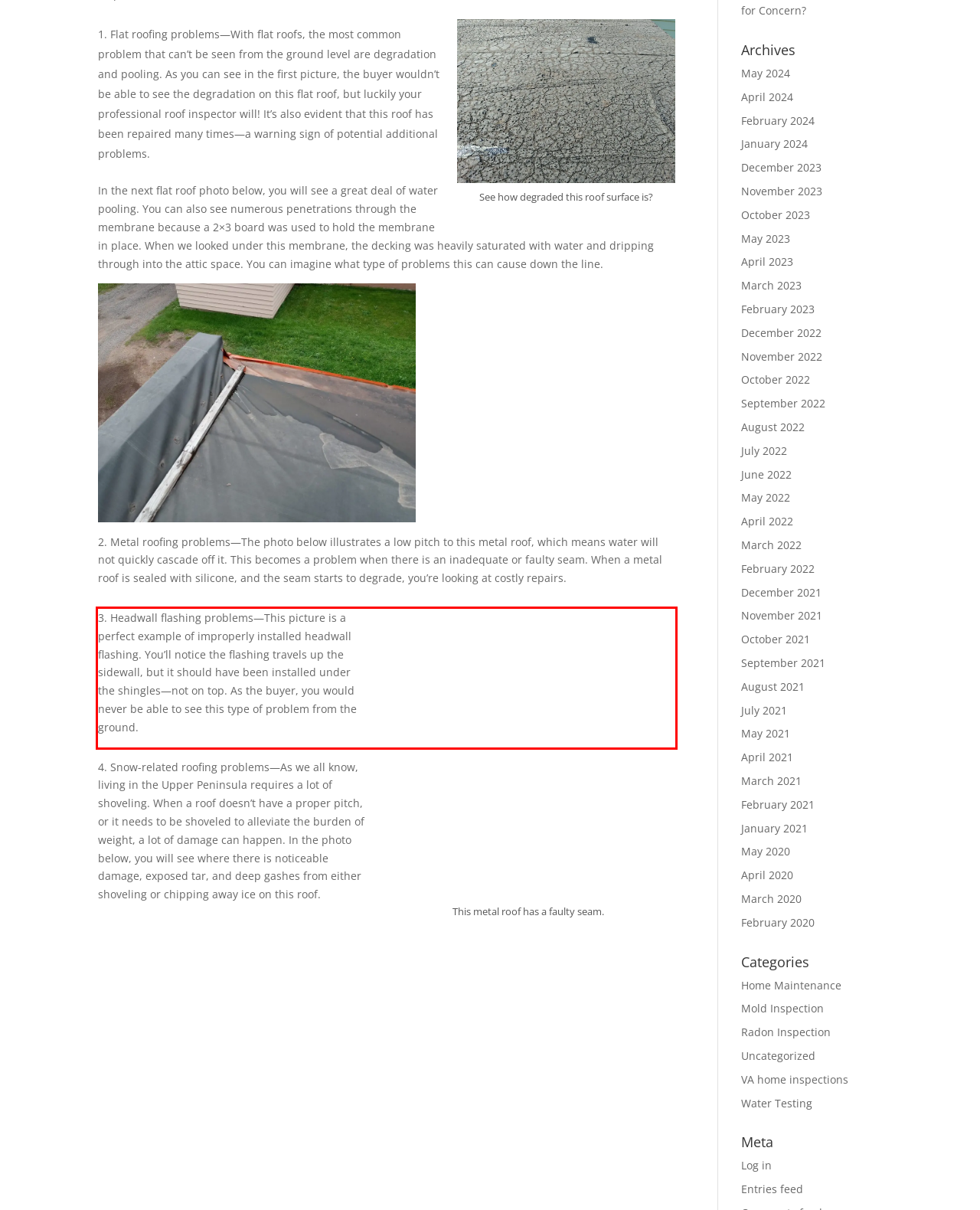Please look at the webpage screenshot and extract the text enclosed by the red bounding box.

3. Headwall flashing problems—This picture is a perfect example of improperly installed headwall flashing. You’ll notice the flashing travels up the sidewall, but it should have been installed under the shingles—not on top. As the buyer, you would never be able to see this type of problem from the ground.